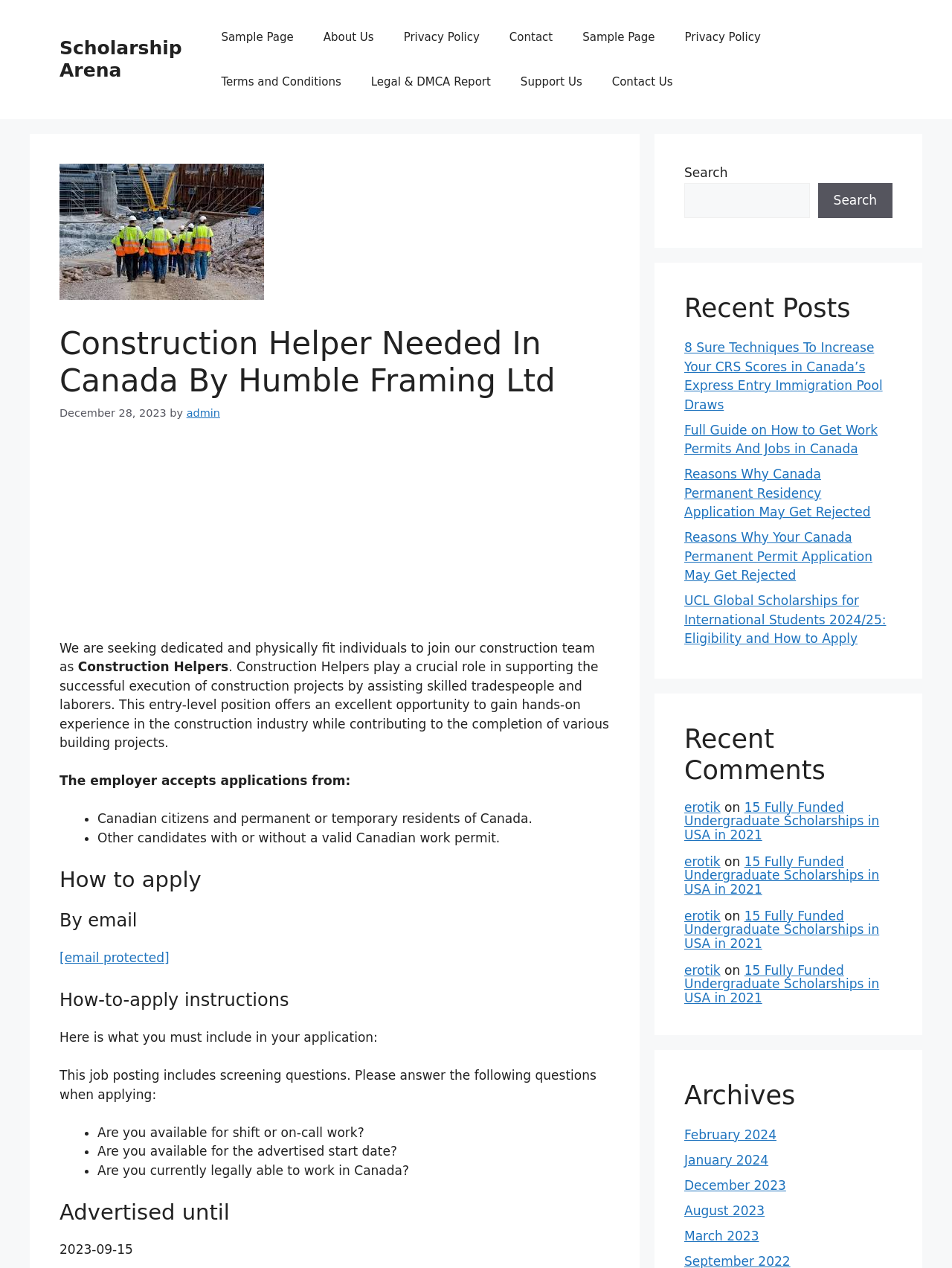Can you specify the bounding box coordinates of the area that needs to be clicked to fulfill the following instruction: "Contact us"?

[0.627, 0.047, 0.722, 0.082]